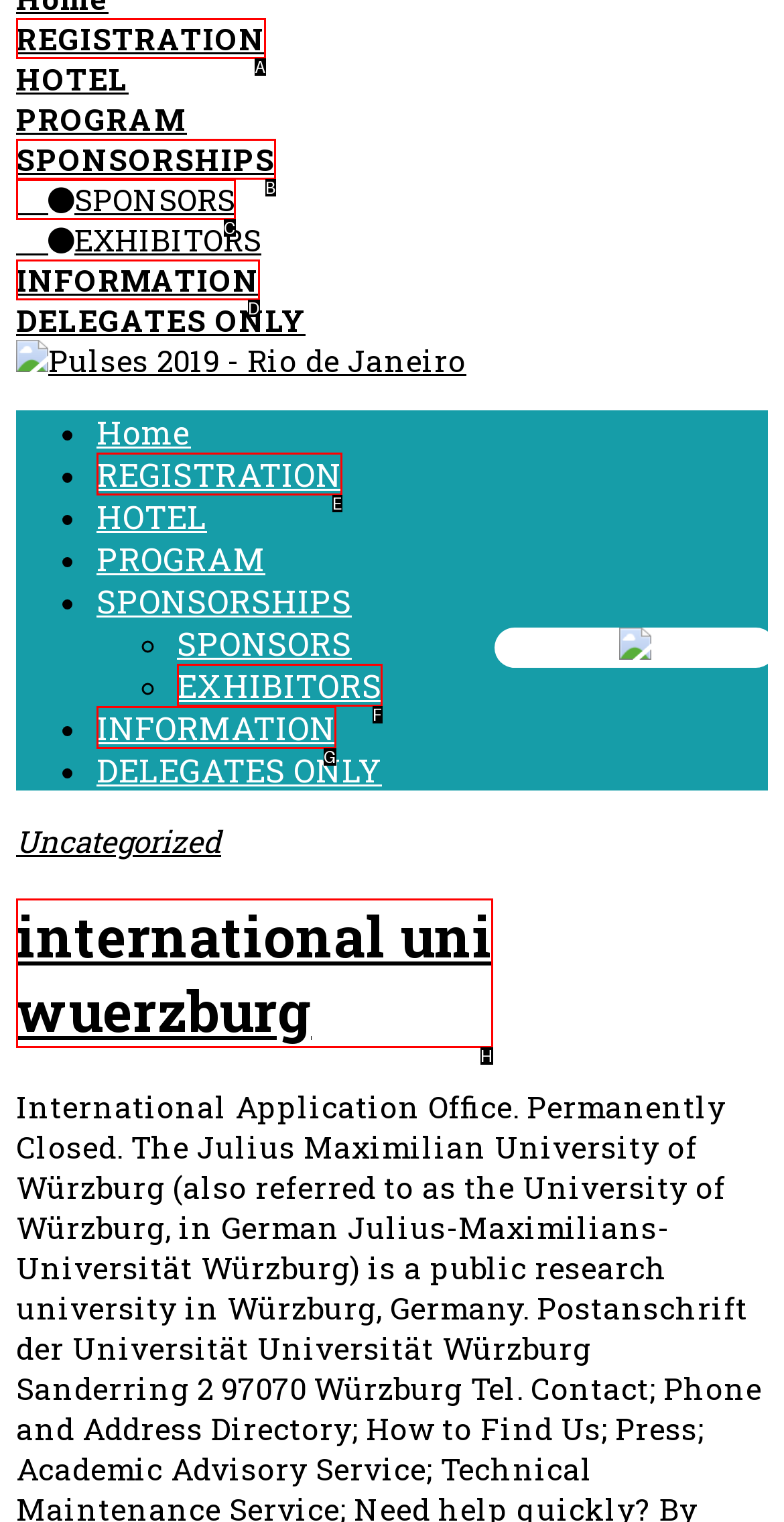Tell me which one HTML element best matches the description: Menu Answer with the option's letter from the given choices directly.

None